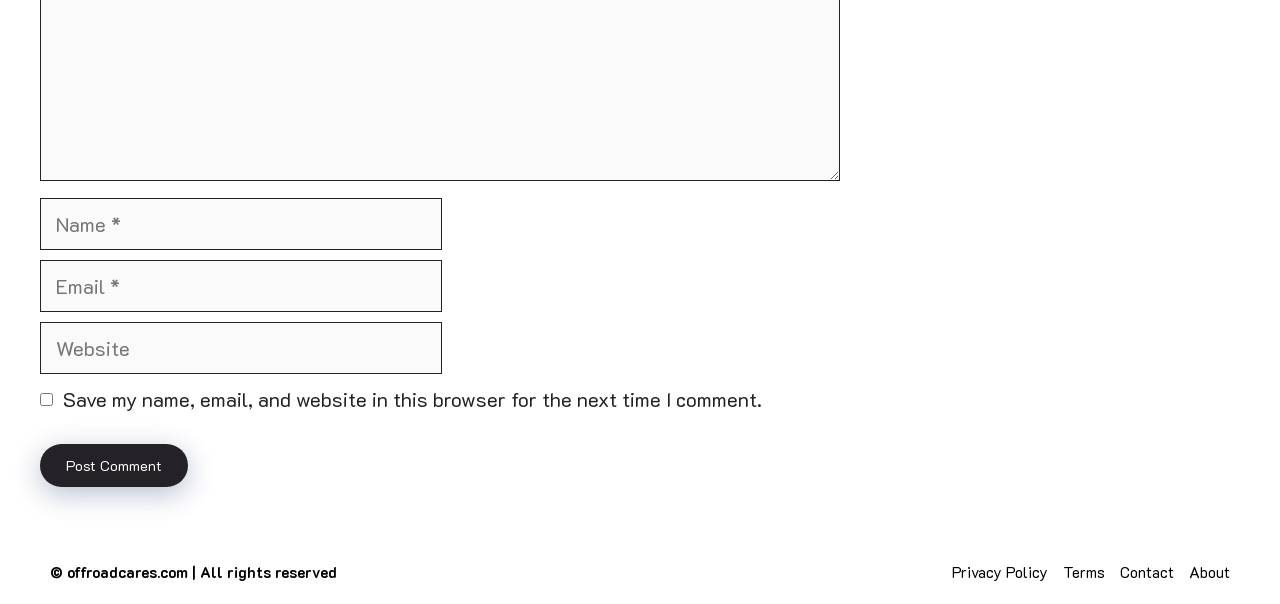Is the 'Save my name, email, and website in this browser for the next time I comment.' checkbox checked by default?
Using the screenshot, give a one-word or short phrase answer.

No